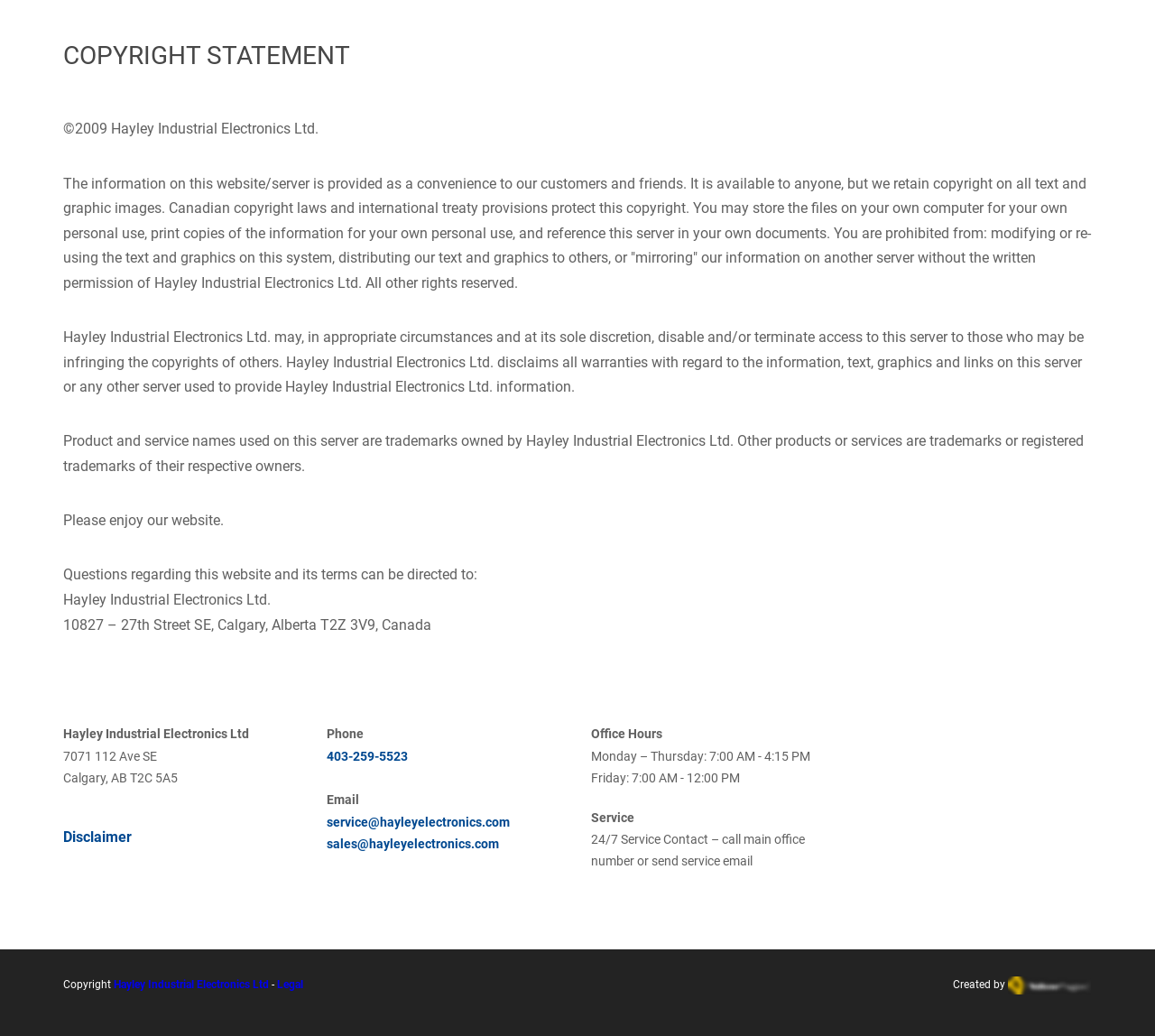Extract the bounding box coordinates for the described element: "Hayley Industrial Electronics Ltd". The coordinates should be represented as four float numbers between 0 and 1: [left, top, right, bottom].

[0.098, 0.944, 0.233, 0.956]